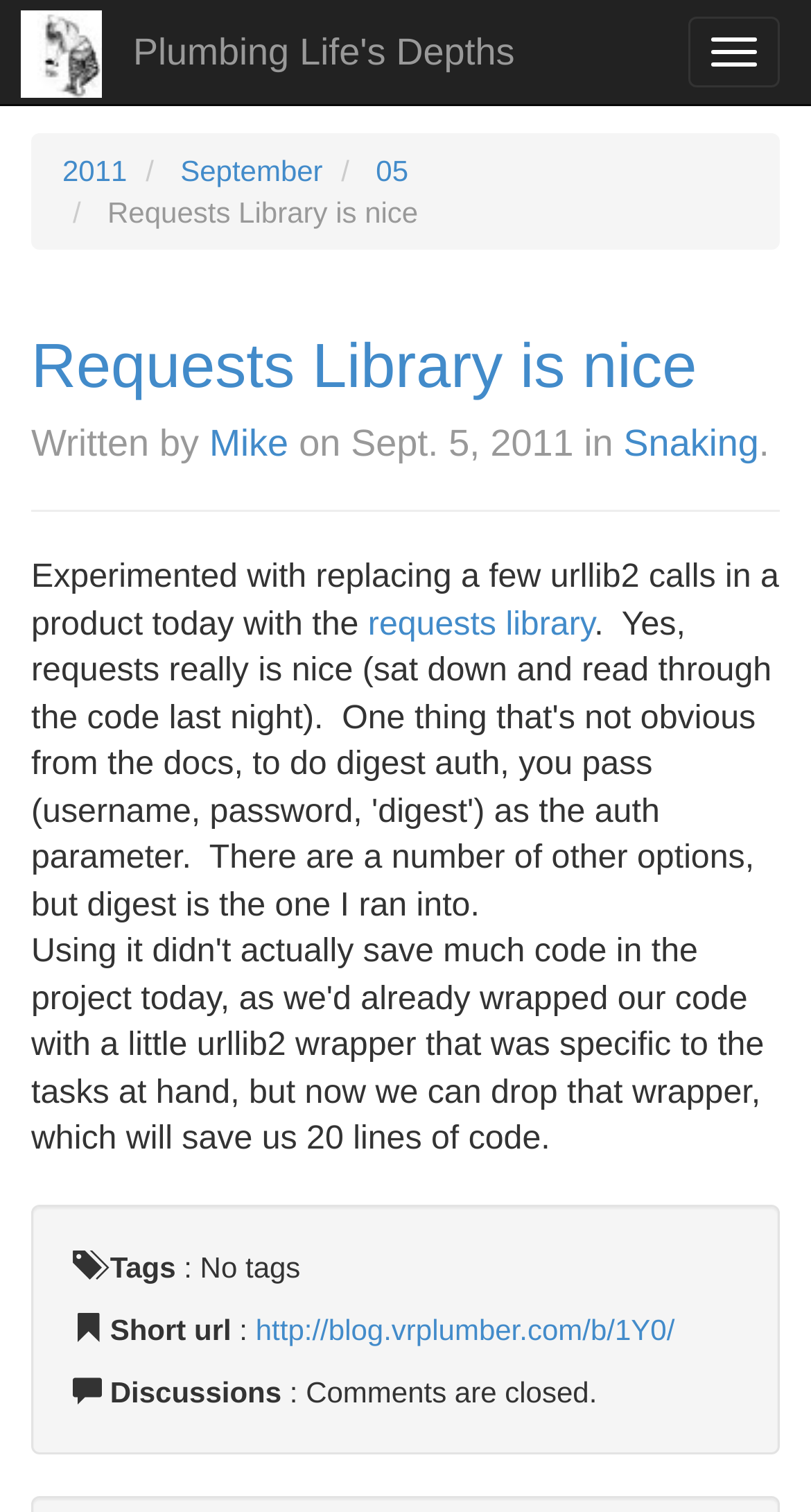Locate the bounding box coordinates of the element that should be clicked to execute the following instruction: "Check the 'Tags' section".

[0.136, 0.827, 0.217, 0.849]